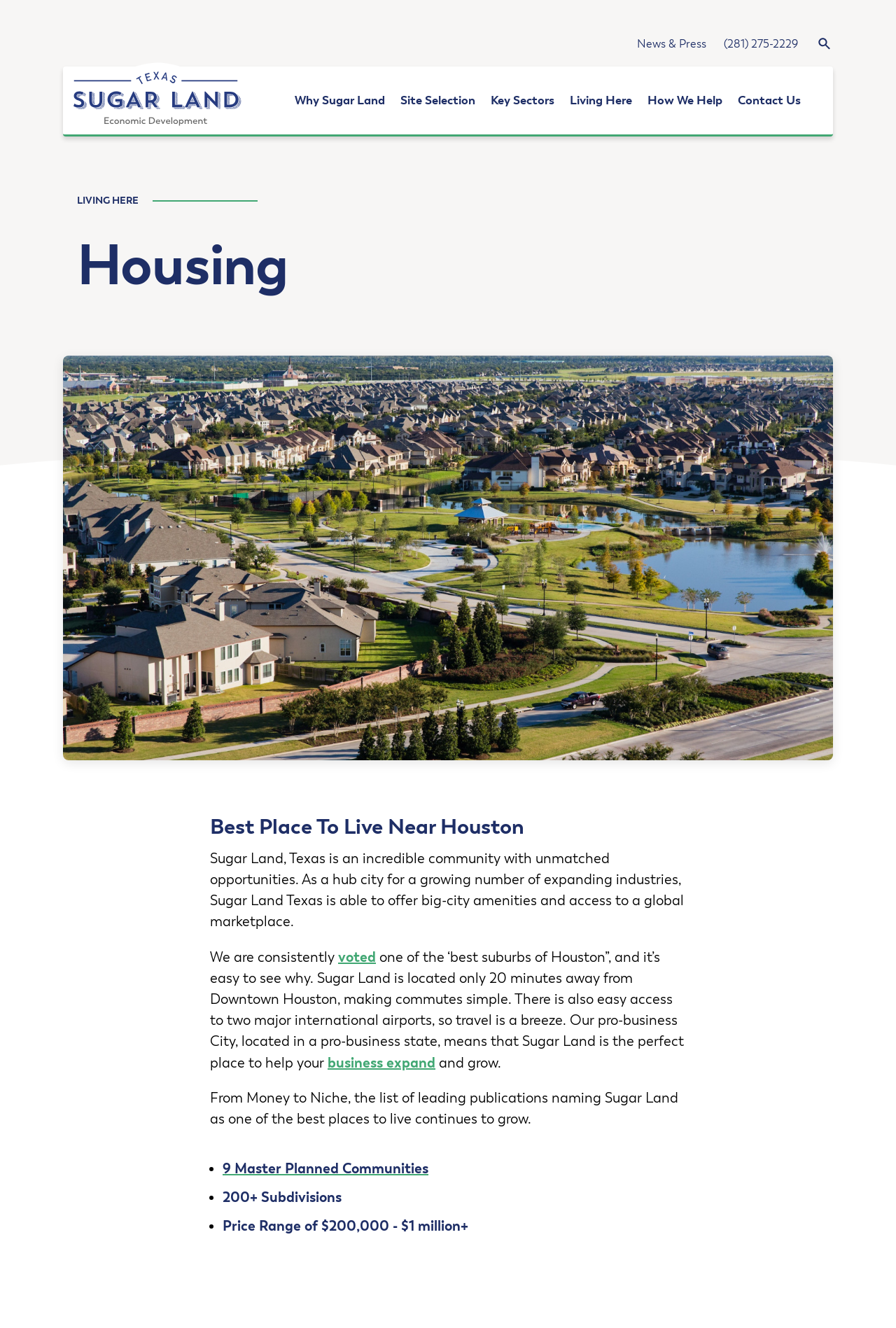Locate the bounding box coordinates of the area where you should click to accomplish the instruction: "Read about 'Housing'".

[0.086, 0.176, 0.914, 0.222]